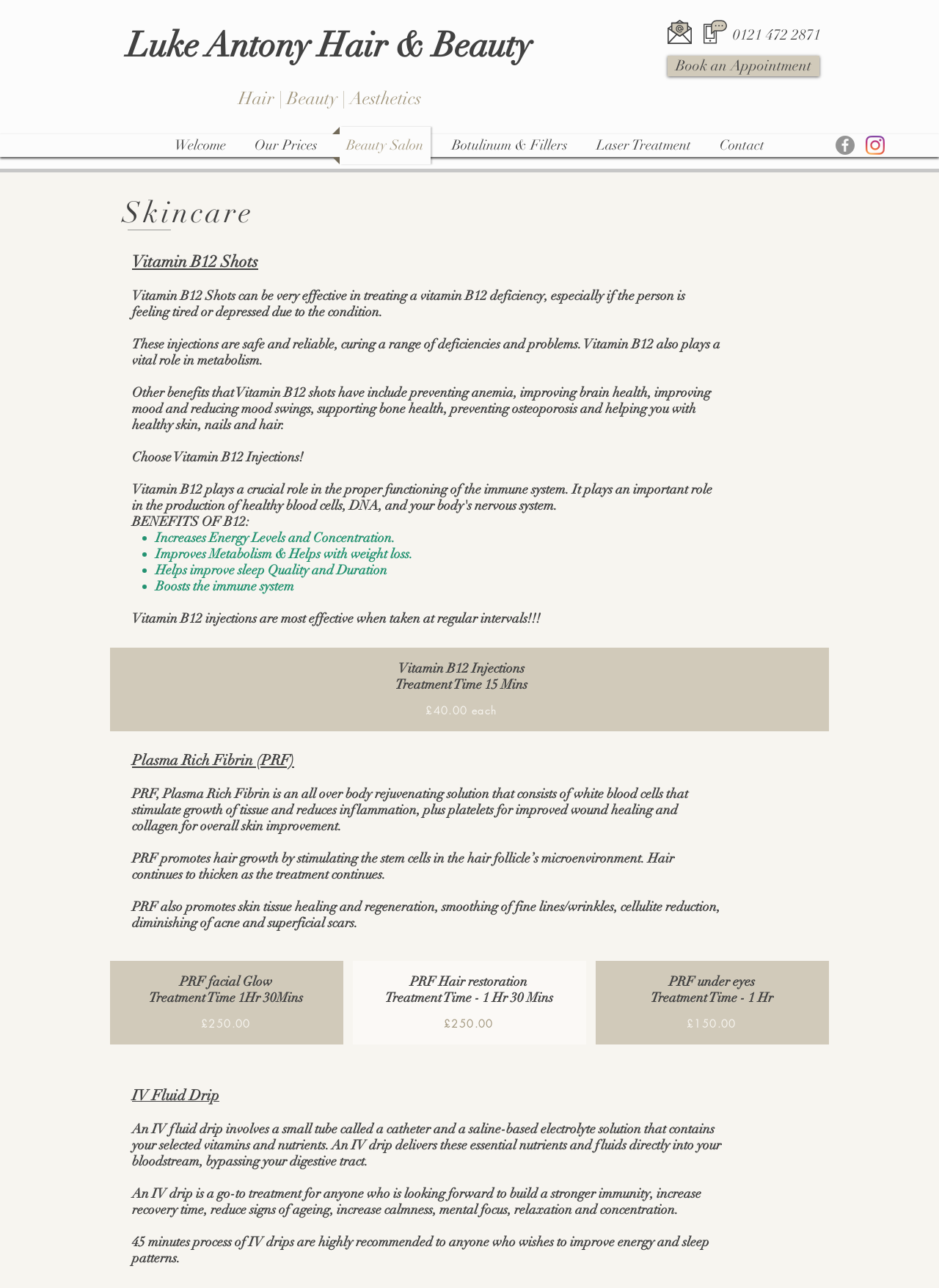Find the bounding box coordinates for the HTML element described as: "aria-label="Facebook"". The coordinates should consist of four float values between 0 and 1, i.e., [left, top, right, bottom].

[0.89, 0.105, 0.91, 0.12]